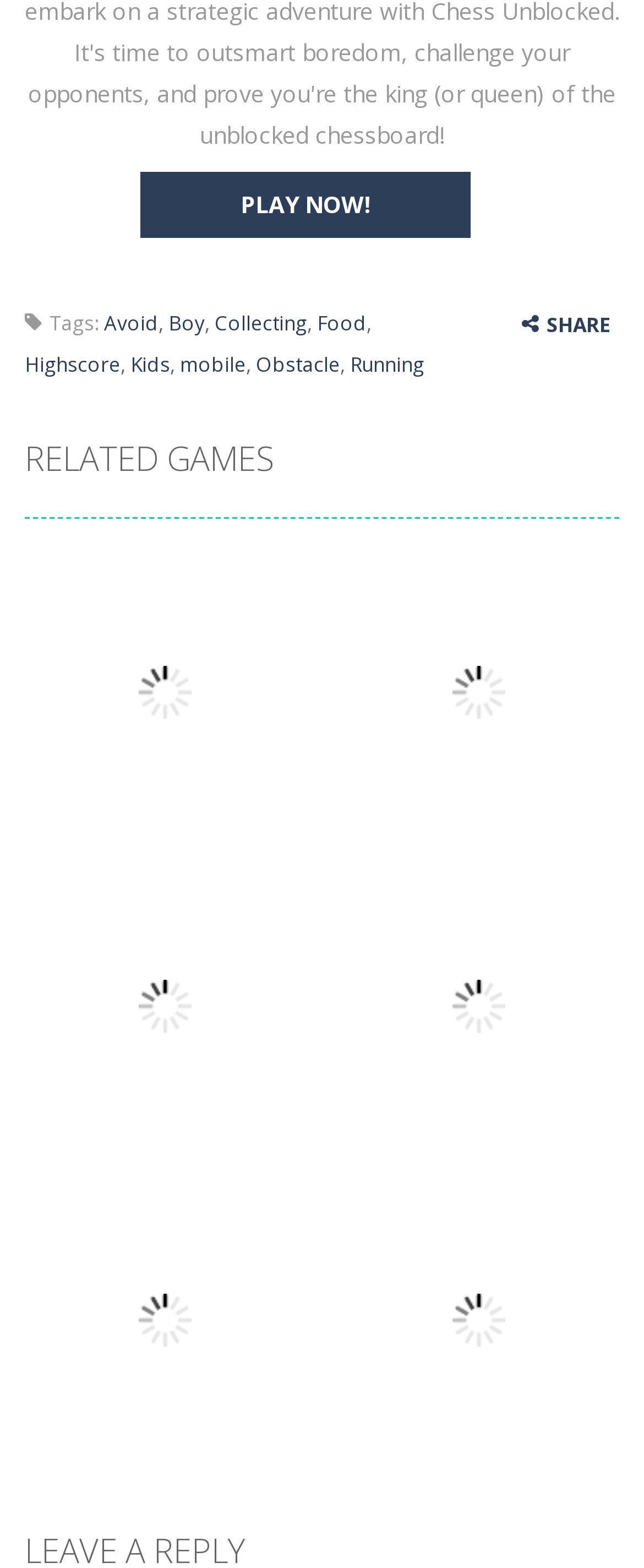Given the element description 2 Player Games, identify the bounding box coordinates for the UI element on the webpage screenshot. The format should be (top-left x, top-left y, bottom-right x, bottom-right y), with values between 0 and 1.

[0.551, 0.821, 0.921, 0.847]